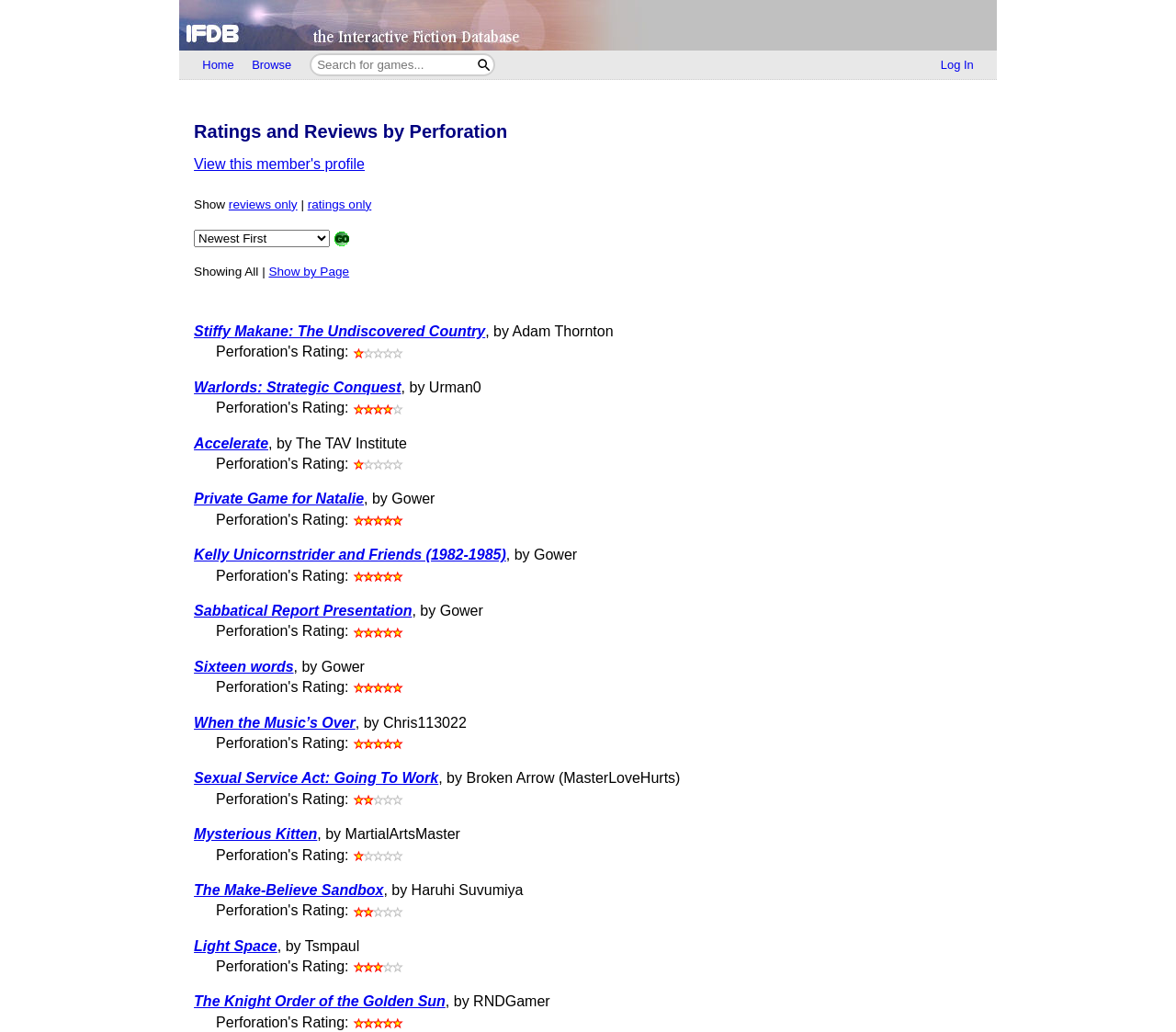Using a single word or phrase, answer the following question: 
What is the text of the first link on the webpage?

Home